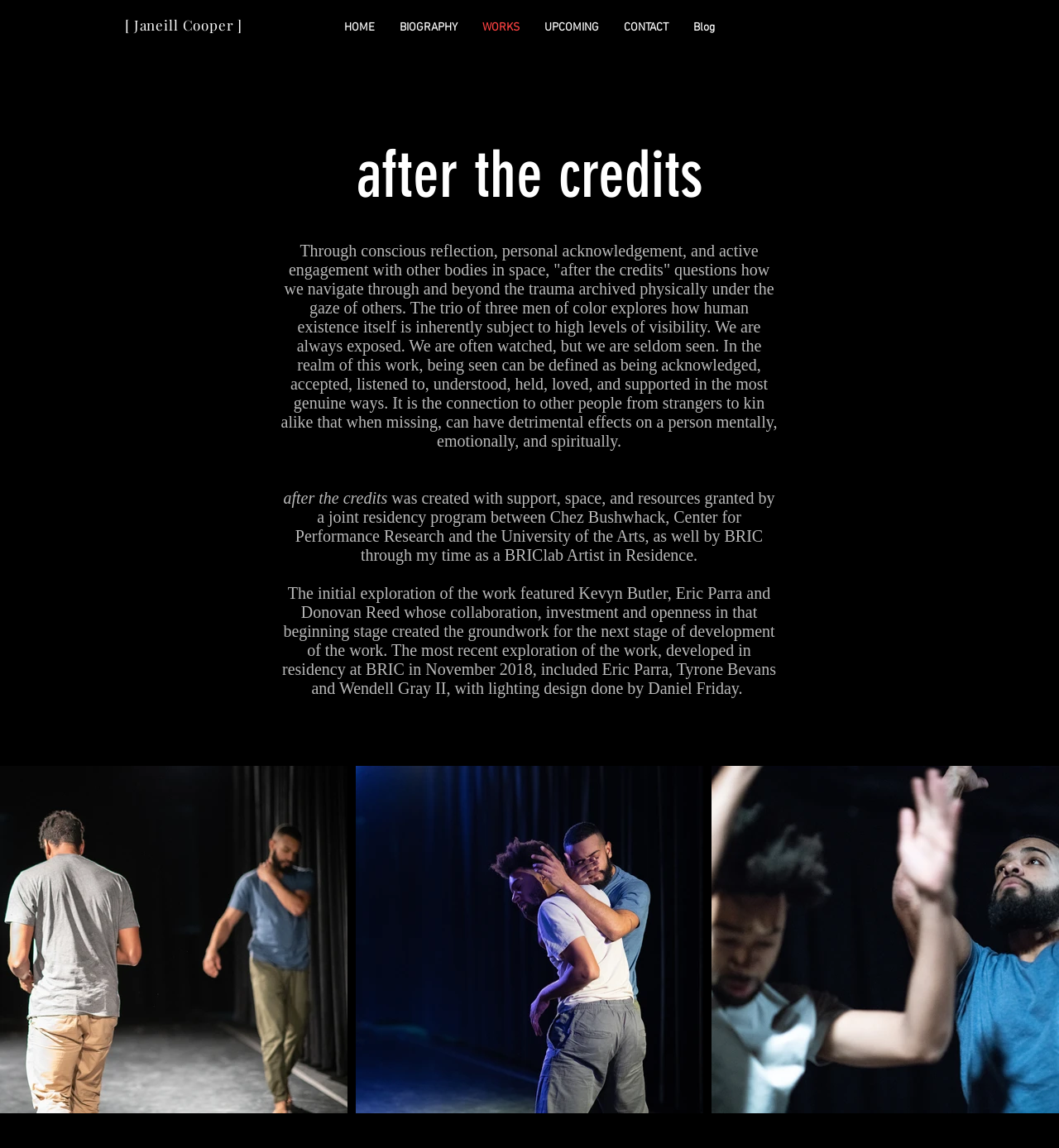Who were the collaborators in the initial exploration of 'after the credits'?
Answer the question using a single word or phrase, according to the image.

Kevyn Butler, Eric Parra, Donovan Reed